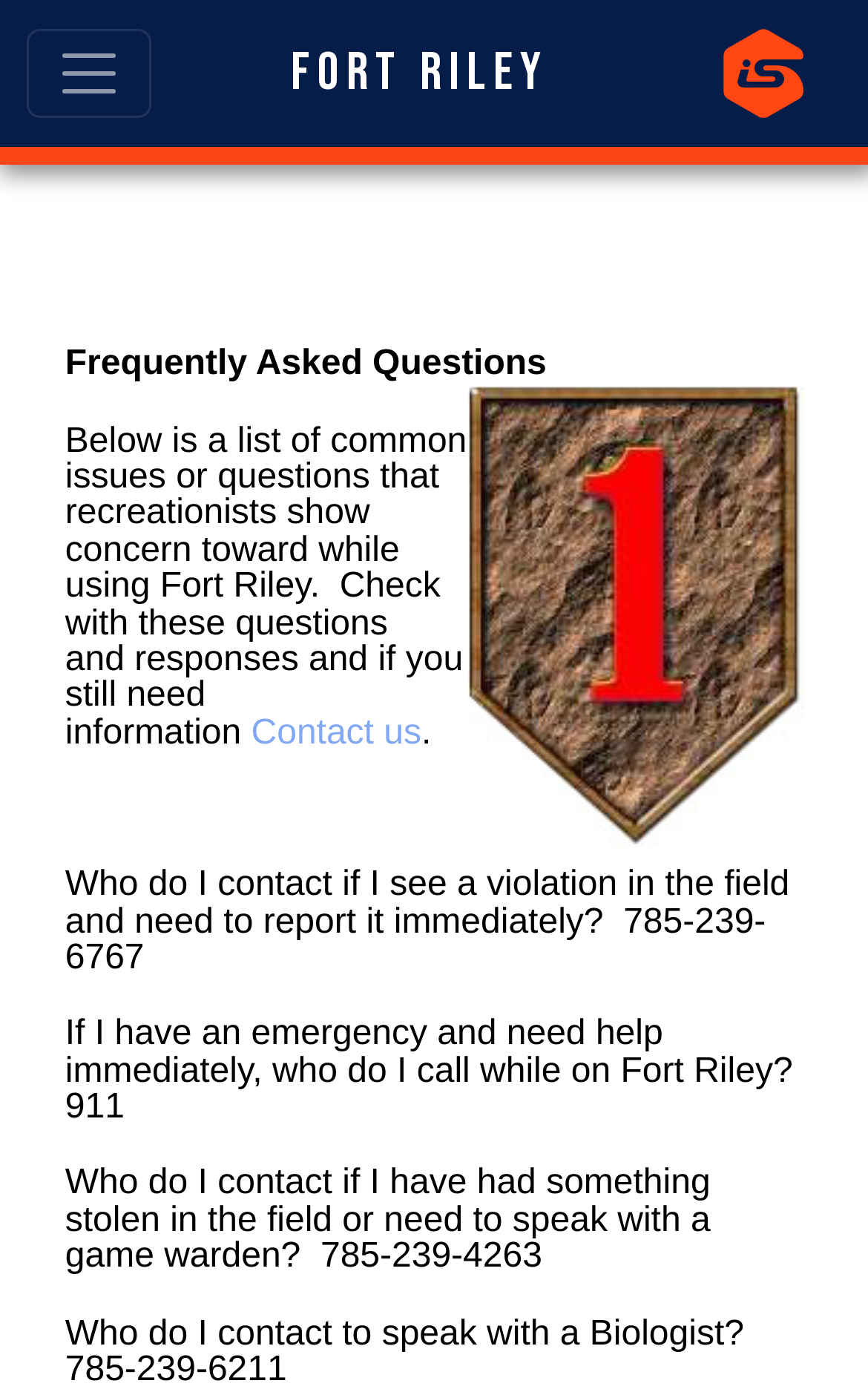Find the bounding box of the element with the following description: "Contact us". The coordinates must be four float numbers between 0 and 1, formatted as [left, top, right, bottom].

[0.289, 0.513, 0.485, 0.54]